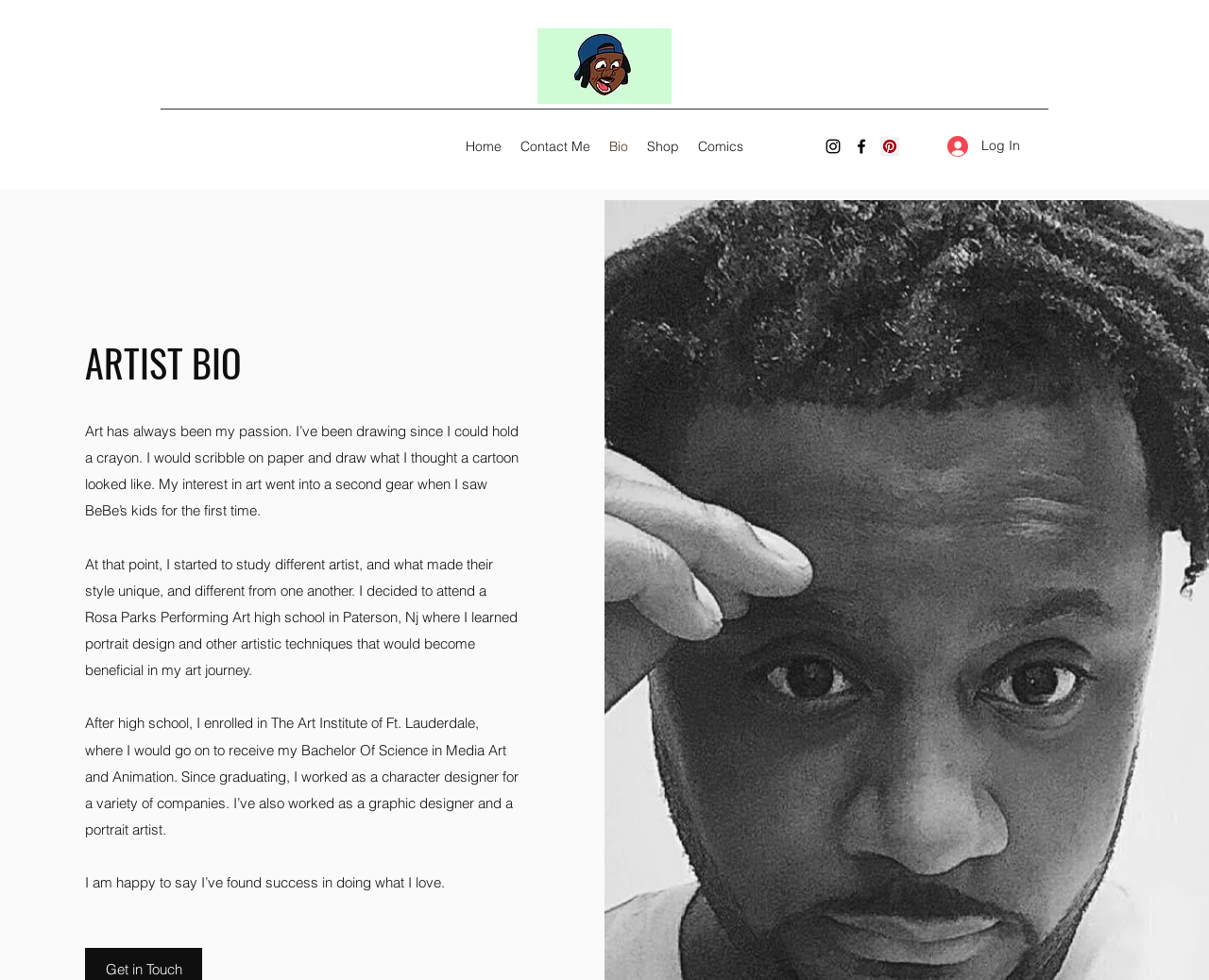How many social media links are present?
Kindly answer the question with as much detail as you can.

By examining the webpage structure, I found three social media links: instagram, facebook, and a generic social link.